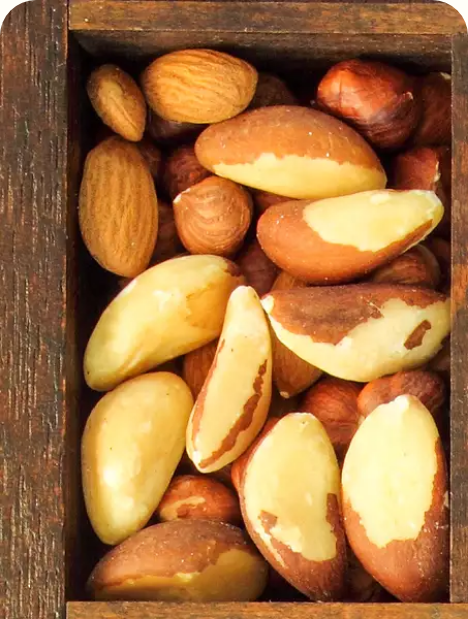Refer to the screenshot and give an in-depth answer to this question: What is the purpose of the image?

The image is associated with information about Brazil nuts, including their nutritional benefits and culinary uses, making it a delightful representation of this popular ingredient, which suggests that the purpose of the image is to represent Brazil nuts.